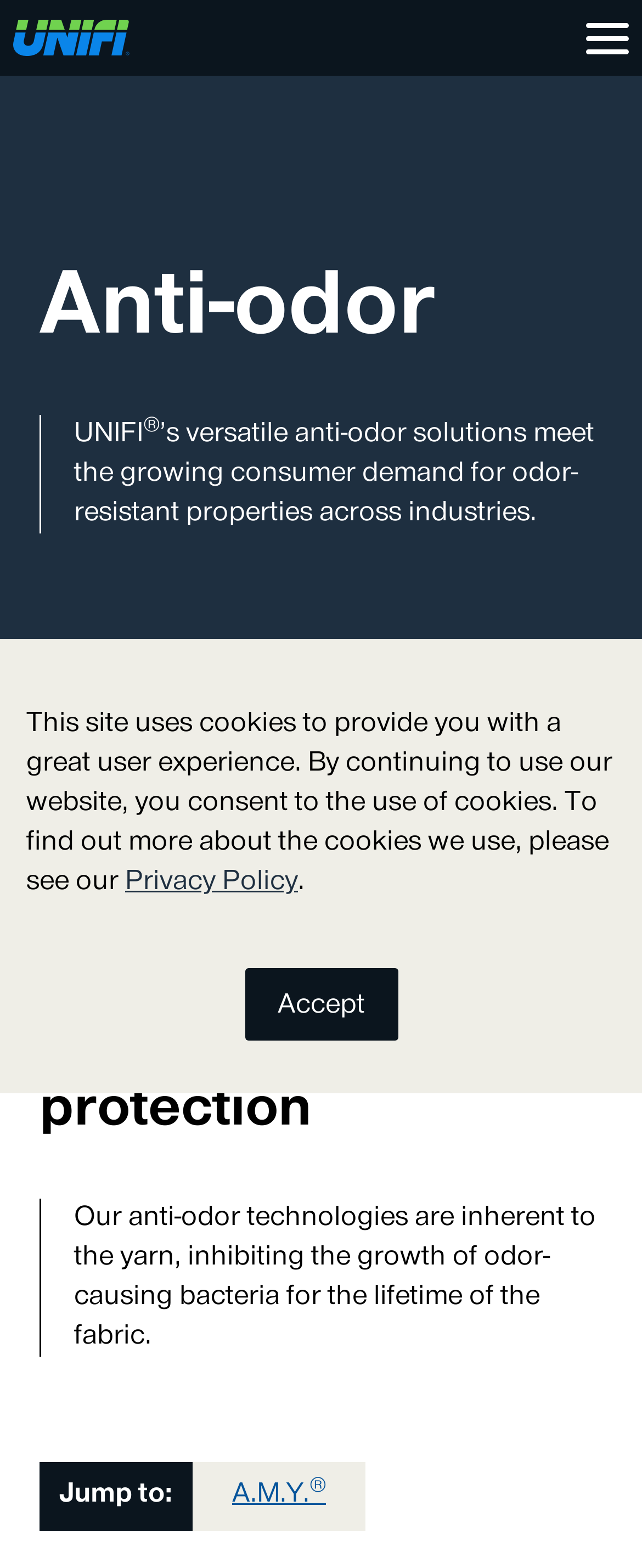By analyzing the image, answer the following question with a detailed response: What is the purpose of the A.M.Y. technology?

The webpage mentions A.M.Y. technology, but it does not specify its purpose. It is likely that A.M.Y. is one of the anti-odor solutions offered by UNIFI, but its specific function is not described on this webpage.